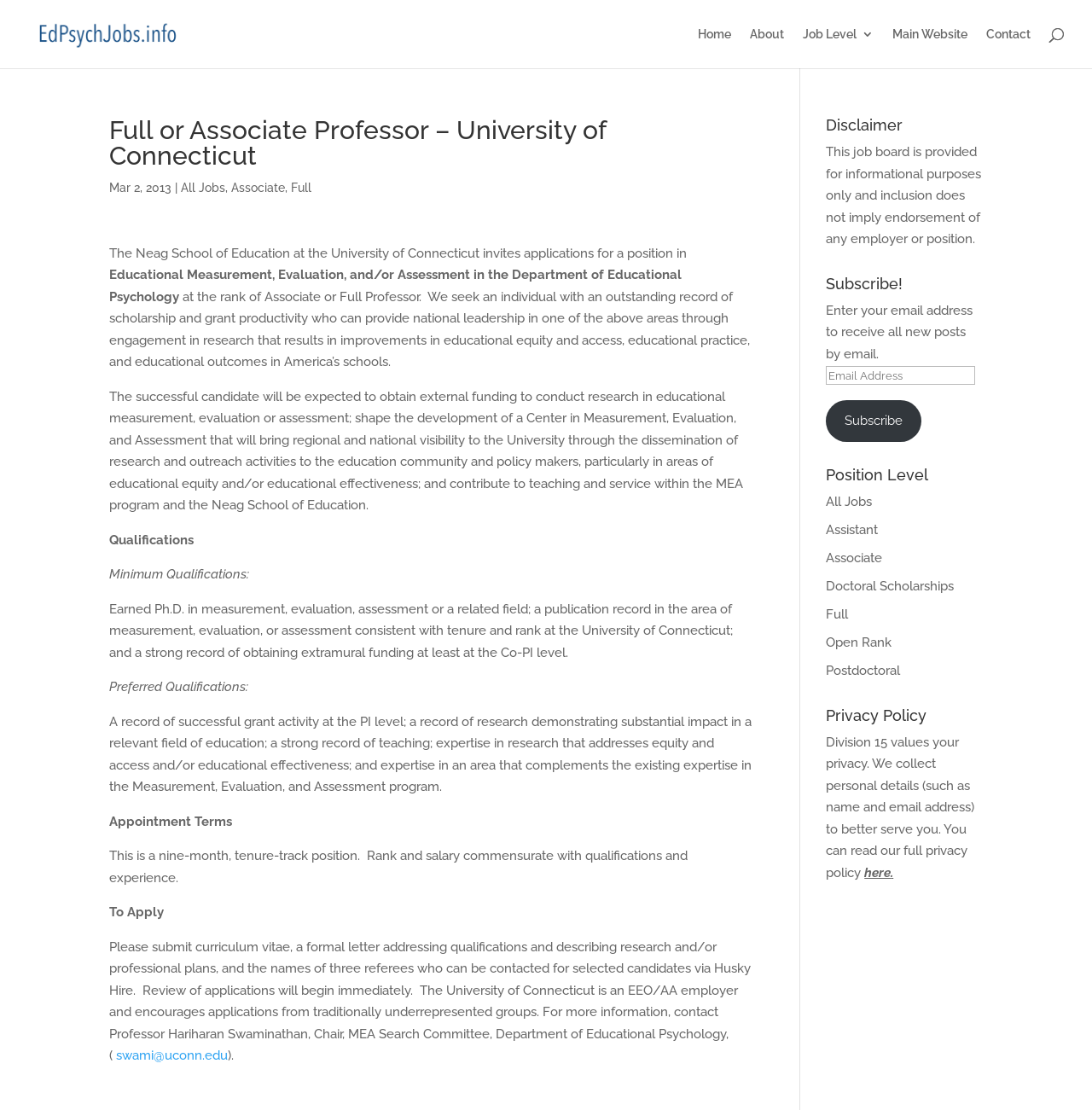Determine the bounding box coordinates of the clickable area required to perform the following instruction: "Click on the 'Home' link". The coordinates should be represented as four float numbers between 0 and 1: [left, top, right, bottom].

[0.639, 0.025, 0.67, 0.061]